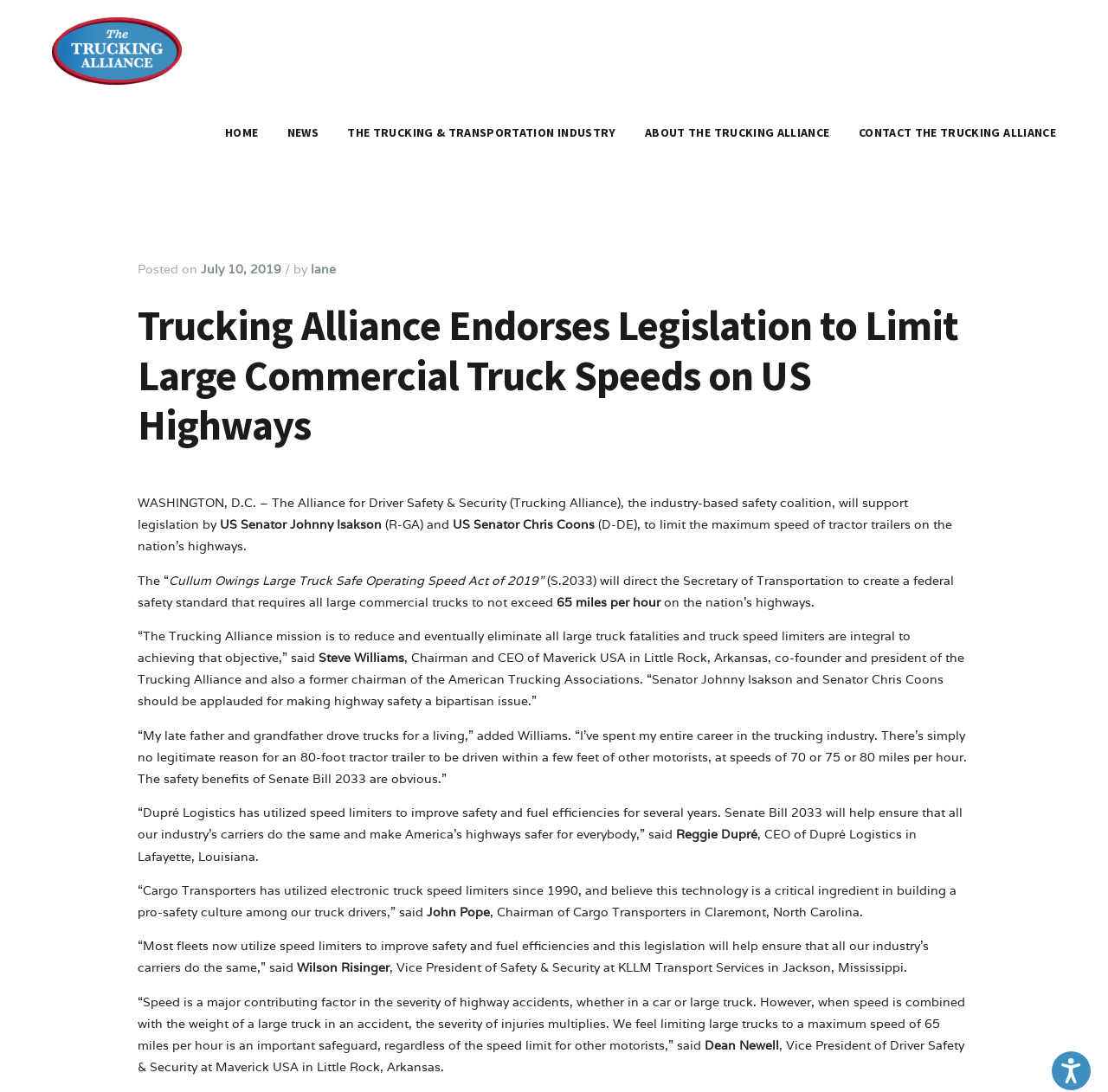Highlight the bounding box coordinates of the element you need to click to perform the following instruction: "Open accessibility options."

[0.949, 0.963, 0.984, 0.998]